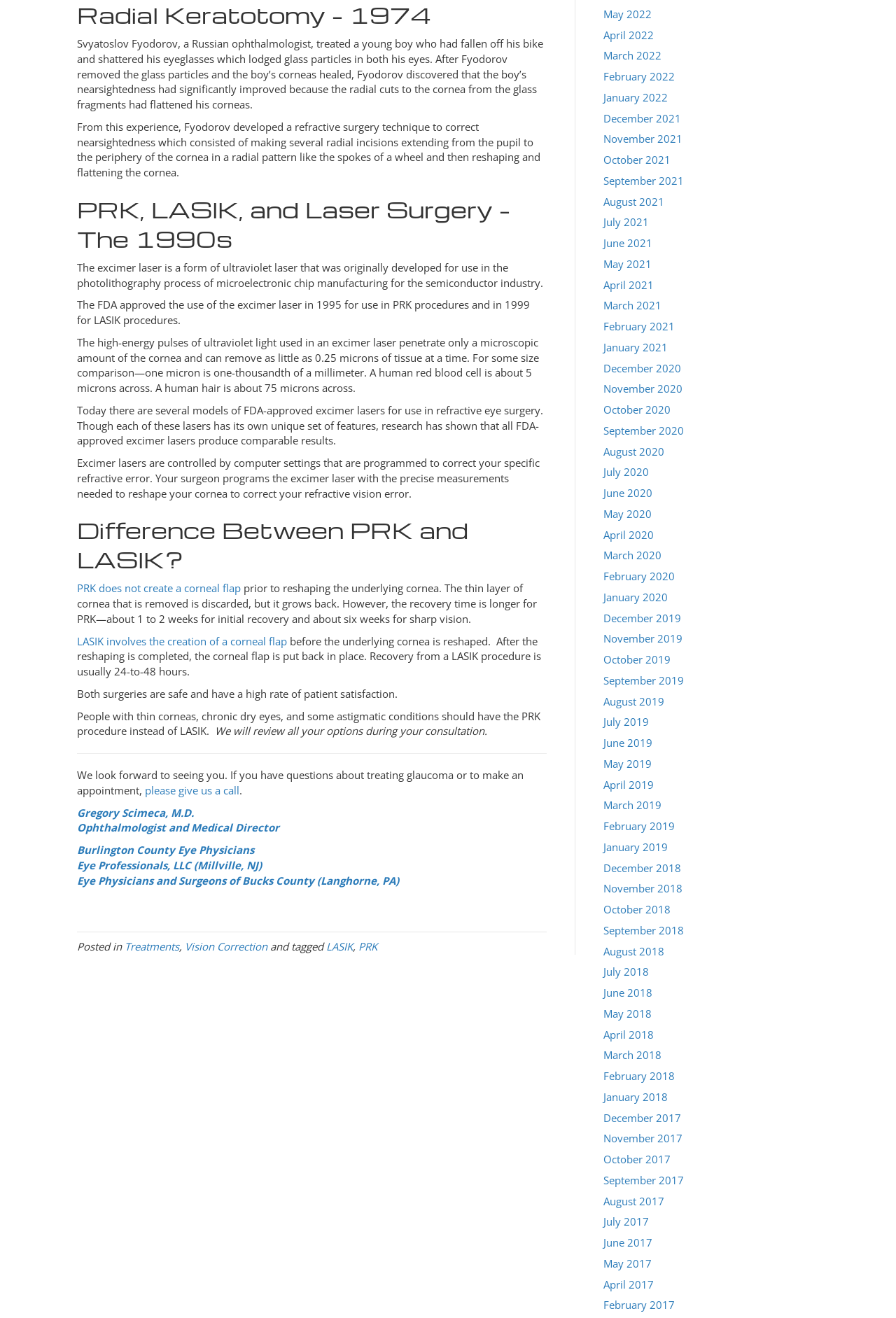Answer the following in one word or a short phrase: 
Who is the Medical Director mentioned at the bottom of the webpage?

Gregory Scimeca, M.D.